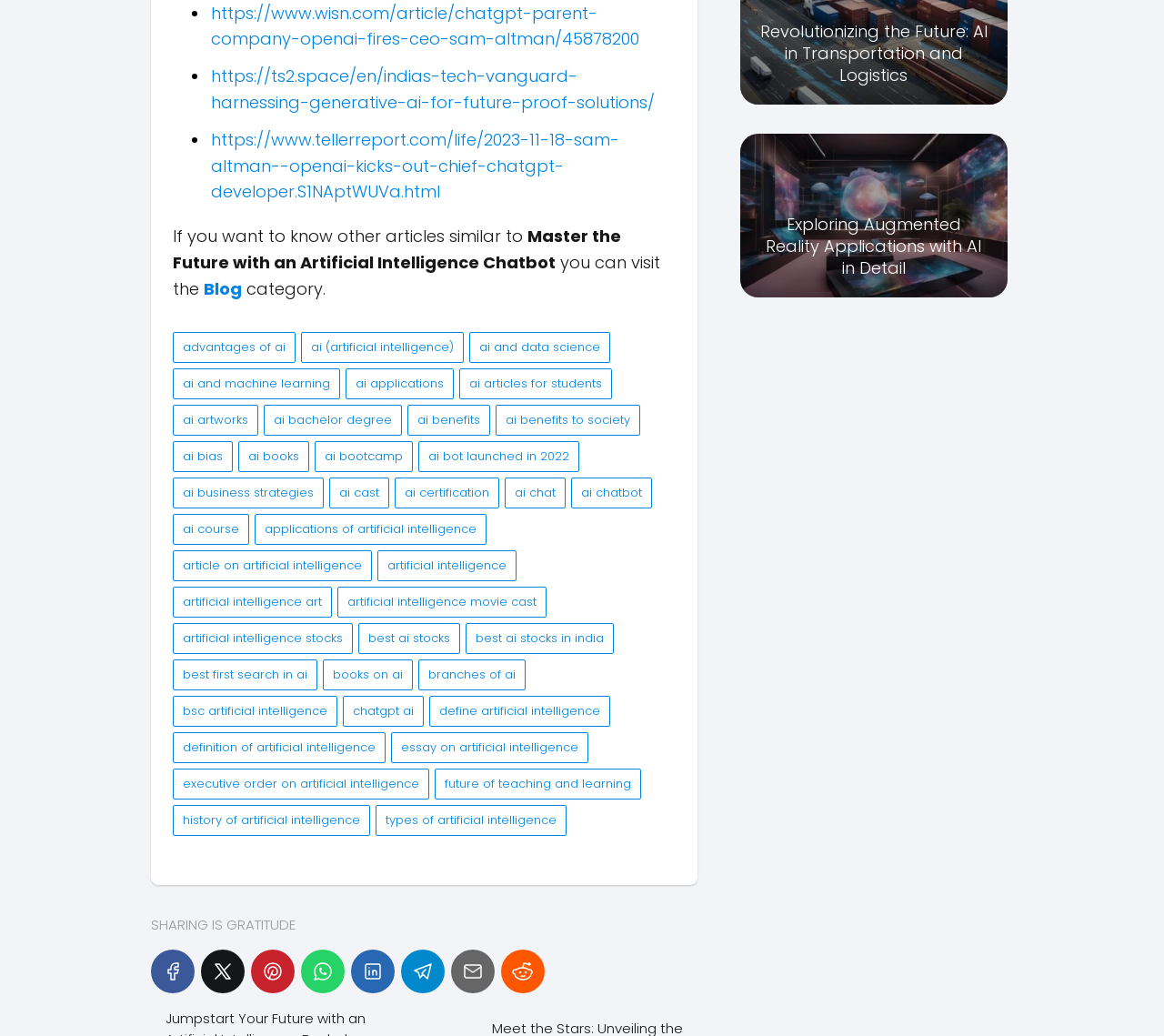Provide a brief response to the question below using one word or phrase:
What is the category of articles on this webpage?

AI